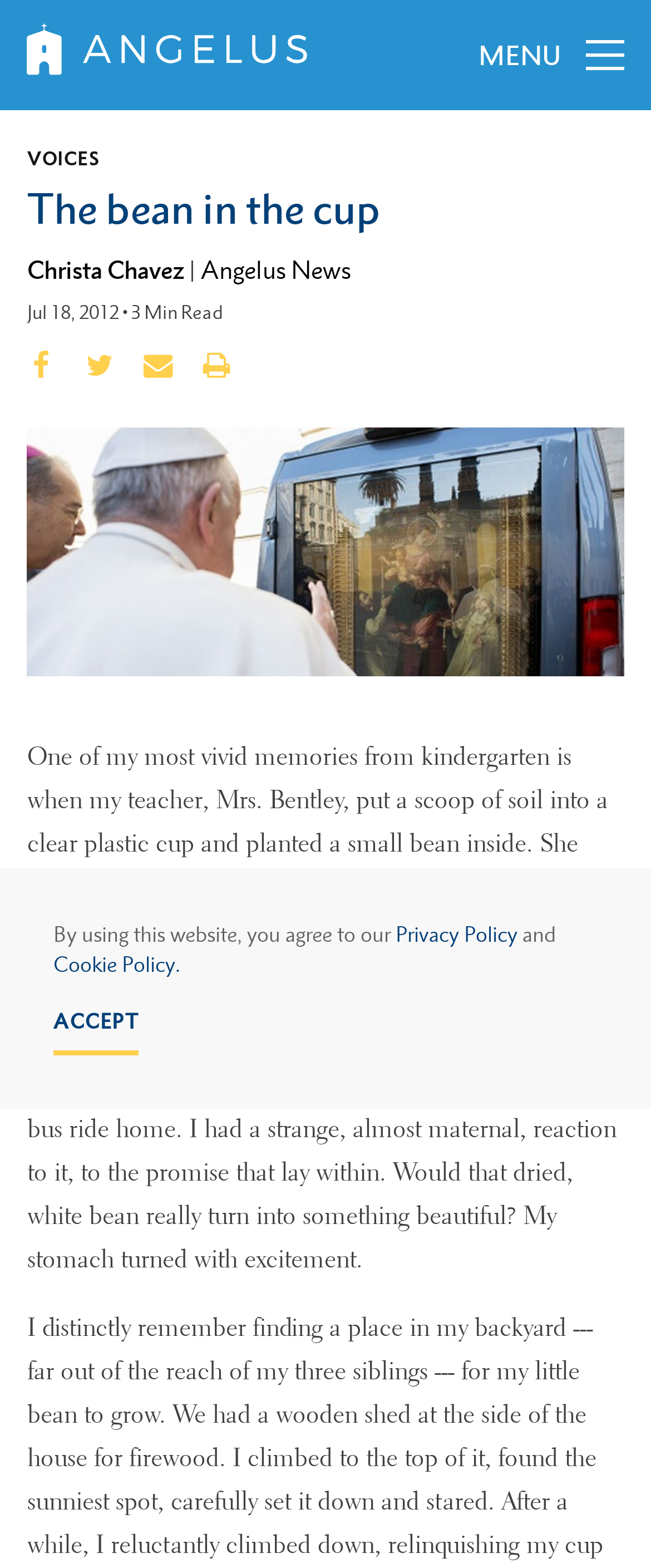Articulate a complete and detailed caption of the webpage elements.

The webpage appears to be a blog post or article with a personal anecdote. At the top, there is a dialog box for cookie consent with a brief message and links to the Privacy Policy and Cookie Policy. Below this, there is a menu button labeled "MENU" at the top right corner.

The main content of the webpage is divided into two sections. The top section contains a heading "The bean in the cup" and is followed by the author's name, "Christa Chavez", and the publication name, "Angelus News", along with the date "Jul 18, 2012". There are also social media links and a "Min Read" indicator.

The main article begins below this section, with a large image or figure taking up most of the width of the page. The article text is divided into two paragraphs, which describe the author's vivid memory of kindergarten, where their teacher, Mrs. Bentley, gave each student a small bean to plant in a clear plastic cup. The author recounts their excitement and curiosity about whether the bean would sprout into a green, leafy plant.